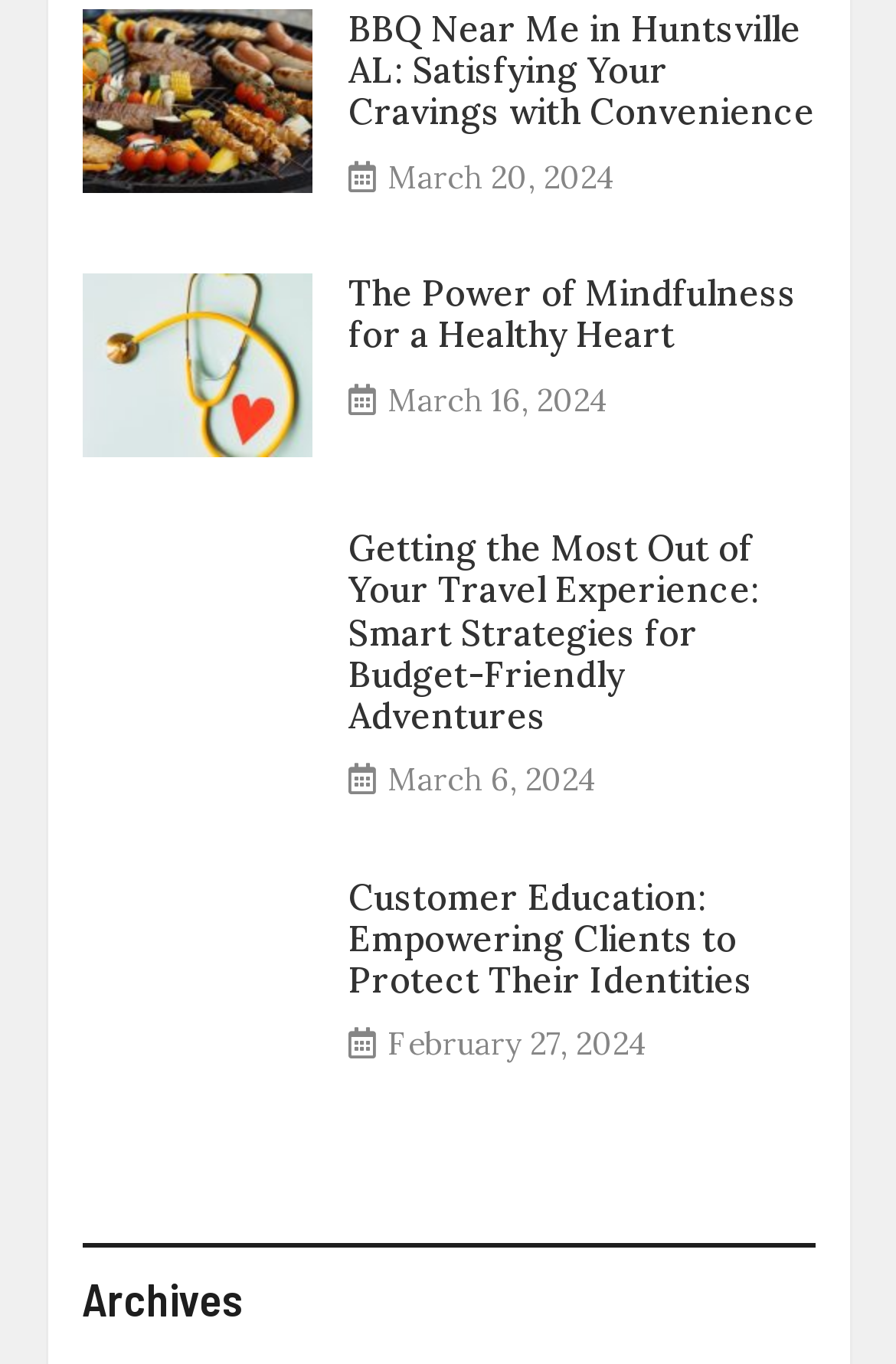Determine the bounding box coordinates of the region that needs to be clicked to achieve the task: "view the second article".

[0.388, 0.201, 0.909, 0.262]